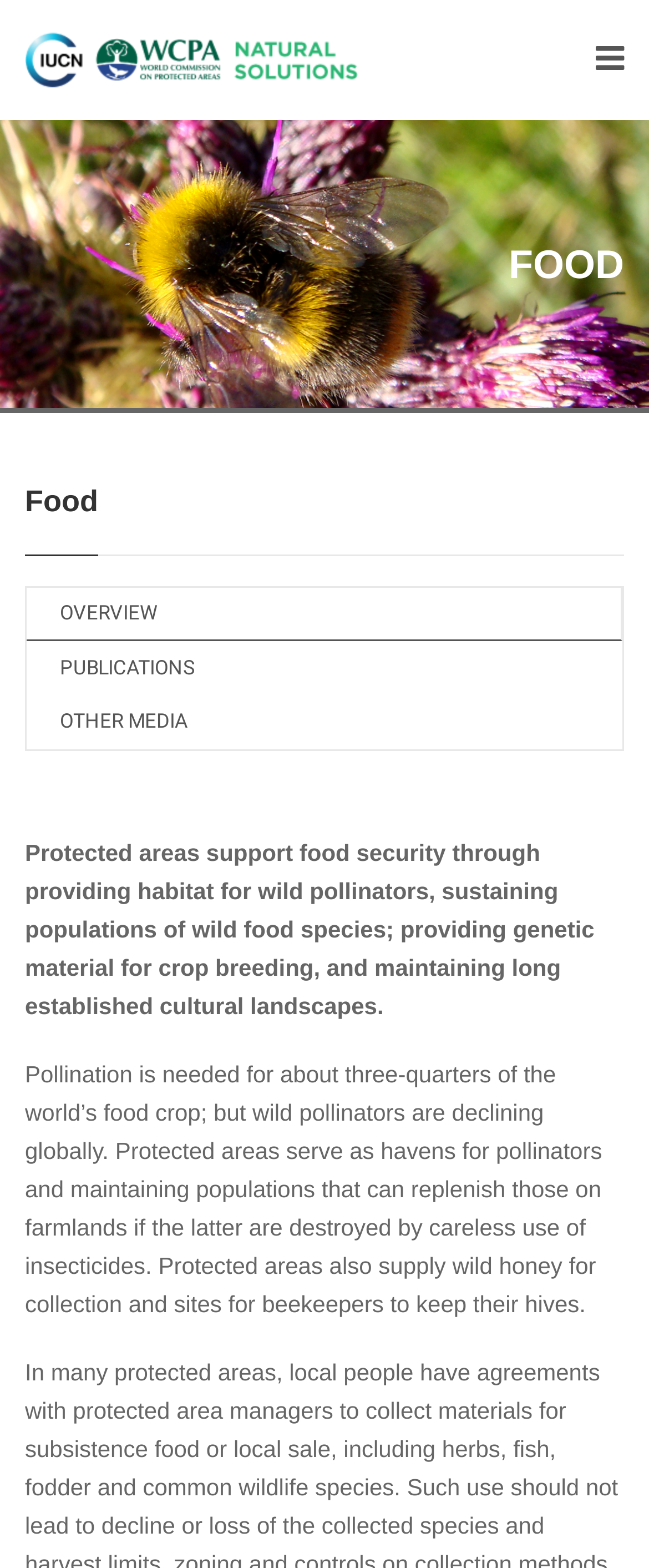Determine the bounding box coordinates of the UI element described below. Use the format (top-left x, top-left y, bottom-right x, bottom-right y) with floating point numbers between 0 and 1: Publications

[0.041, 0.41, 0.959, 0.444]